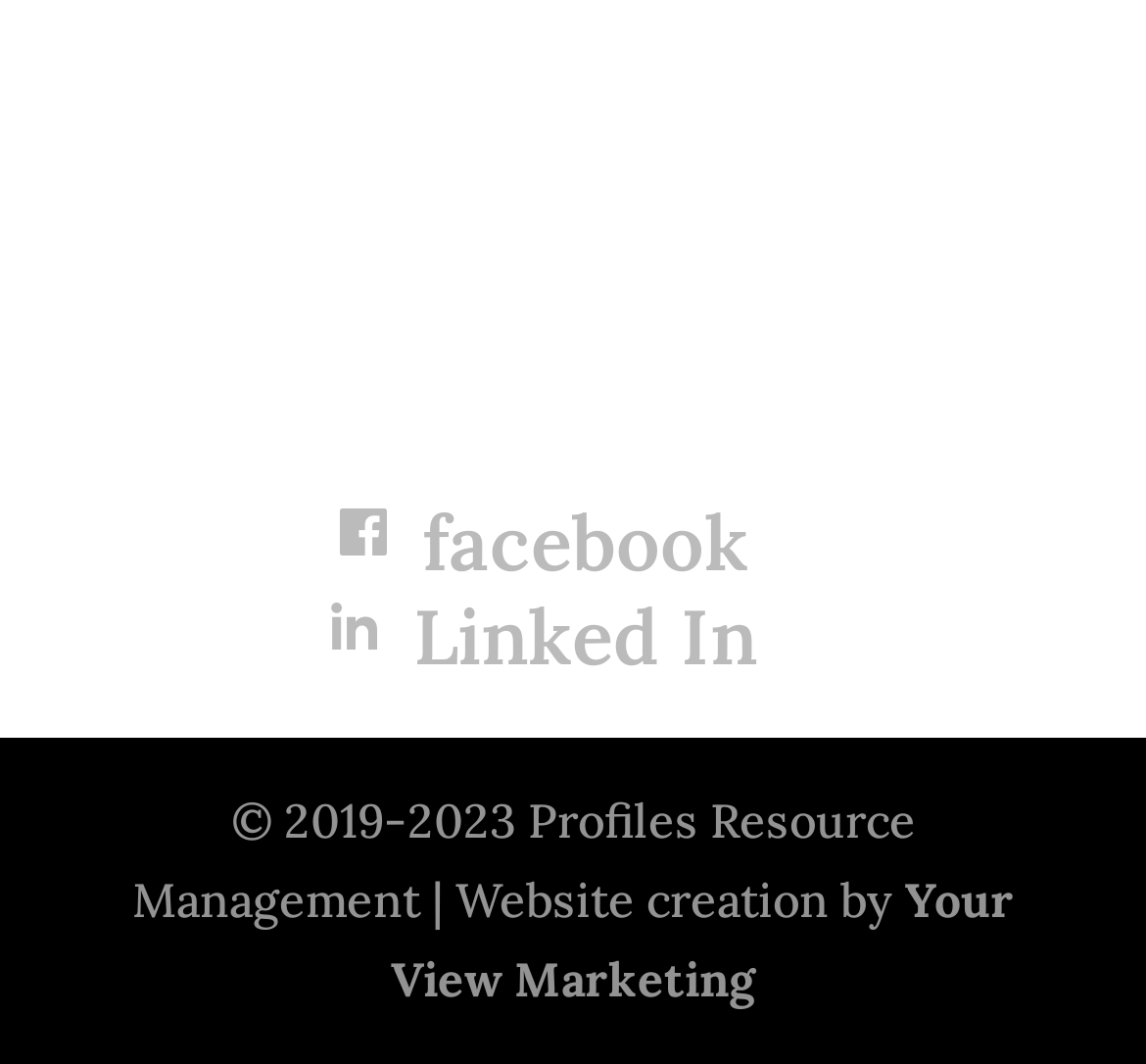Given the description of a UI element: "Your View Marketing", identify the bounding box coordinates of the matching element in the webpage screenshot.

[0.341, 0.817, 0.885, 0.947]